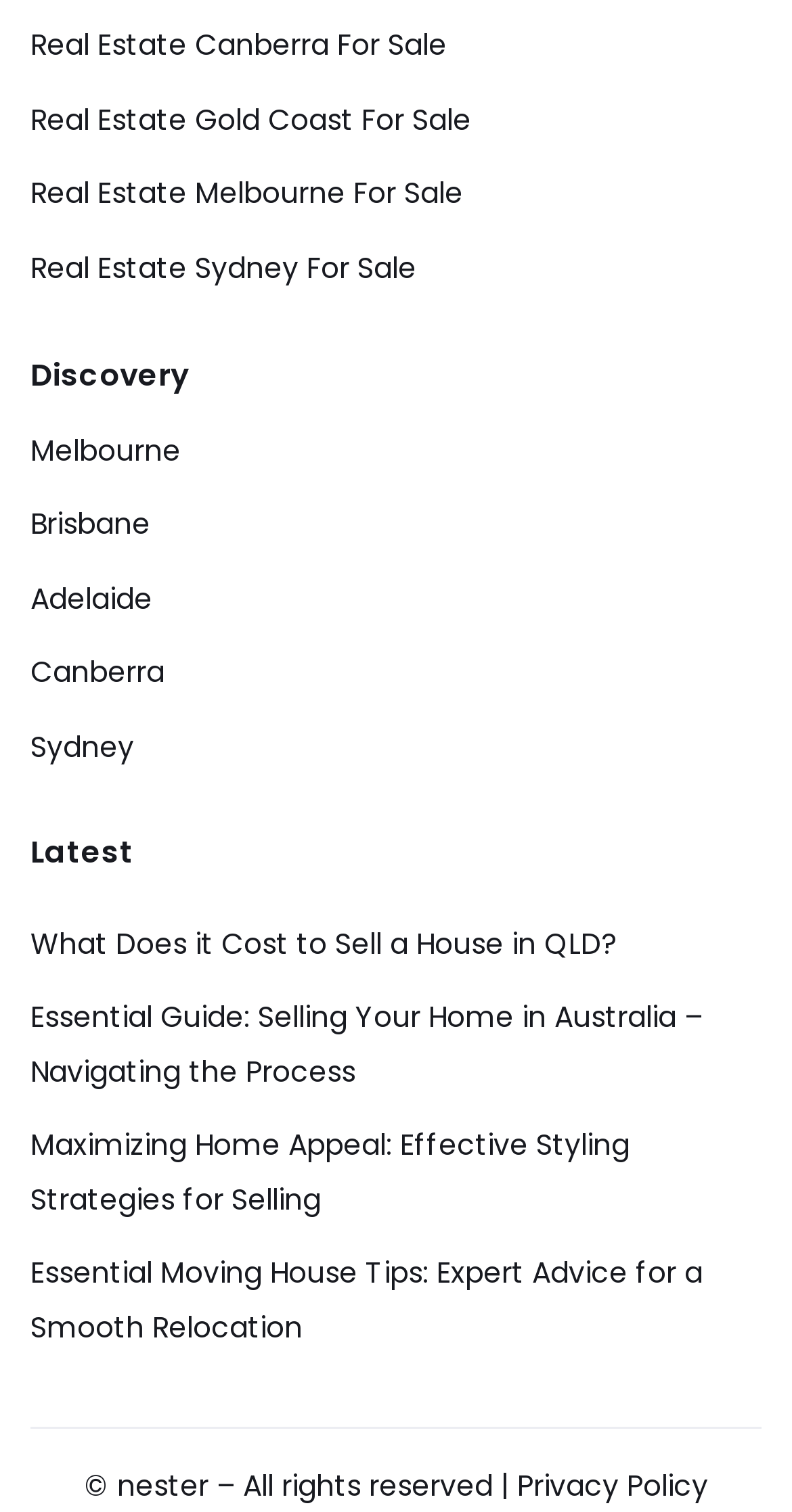Predict the bounding box coordinates of the area that should be clicked to accomplish the following instruction: "Check the privacy policy". The bounding box coordinates should consist of four float numbers between 0 and 1, i.e., [left, top, right, bottom].

[0.653, 0.969, 0.894, 0.996]